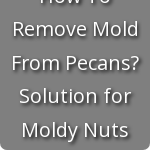What is the purpose of the article?
Using the image as a reference, answer with just one word or a short phrase.

To provide solutions for moldy nuts